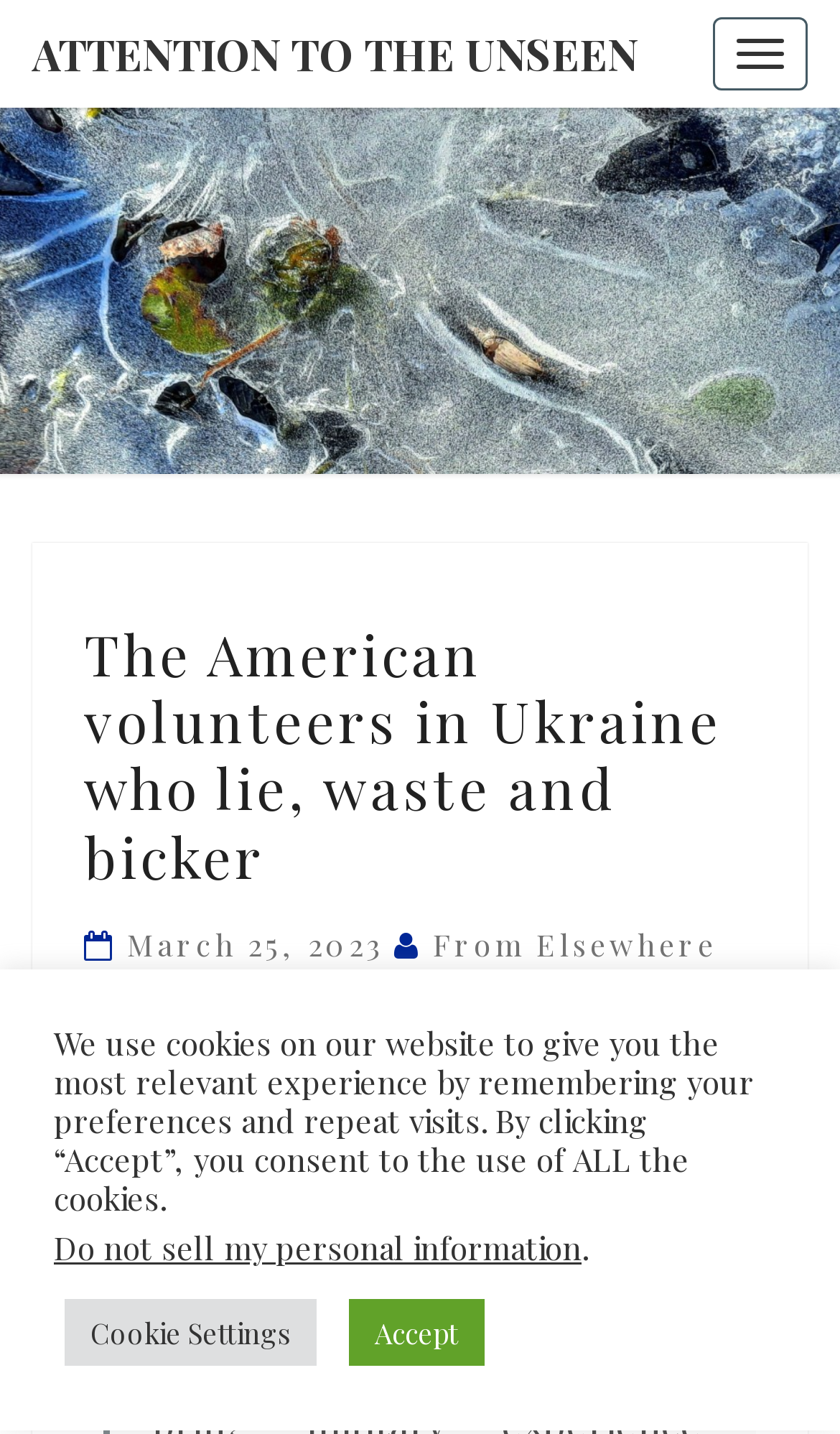Answer the question in a single word or phrase:
What is the date of the article?

March 25, 2023